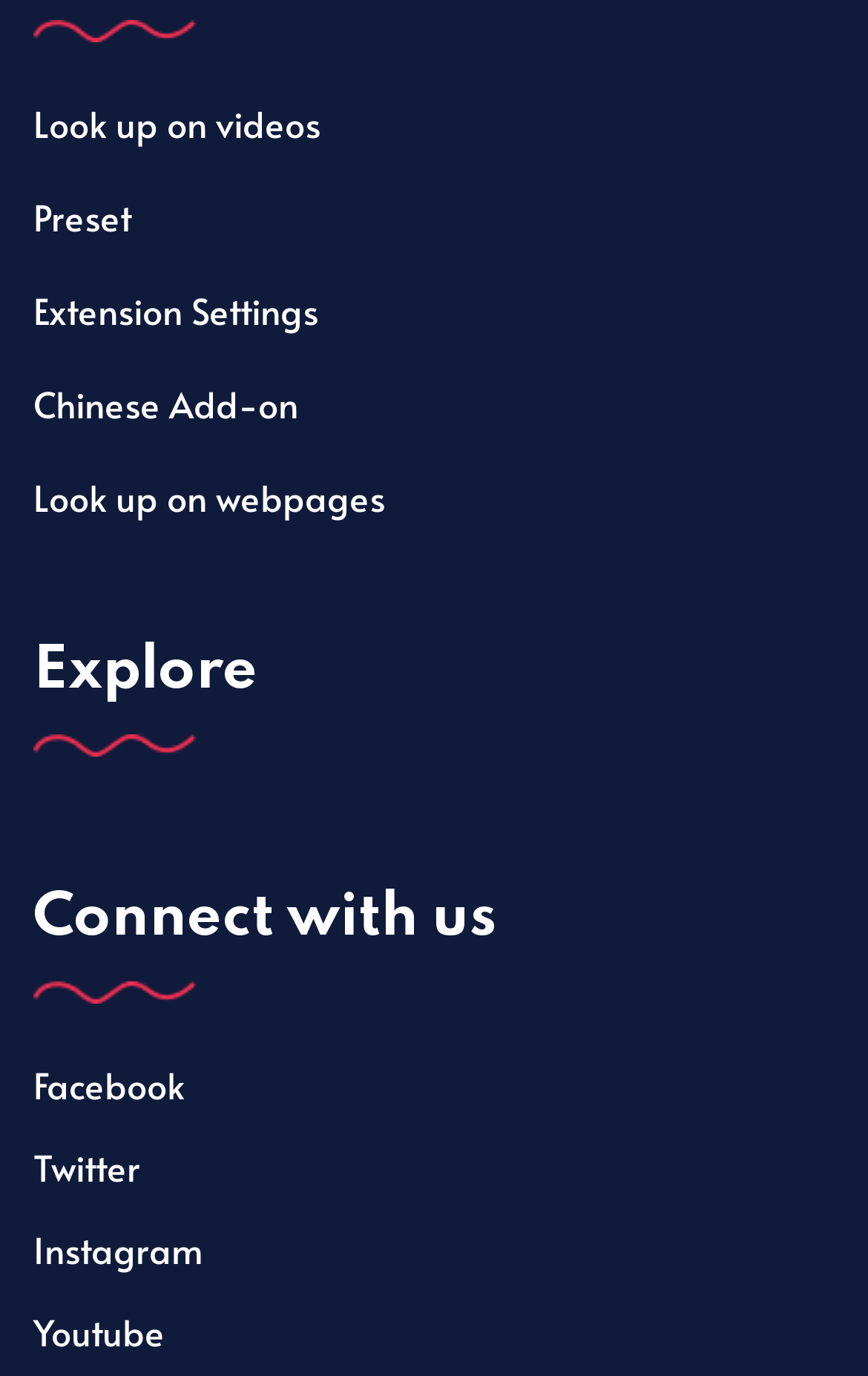Locate the UI element described by Company Details and provide its bounding box coordinates. Use the format (top-left x, top-left y, bottom-right x, bottom-right y) with all values as floating point numbers between 0 and 1.

None